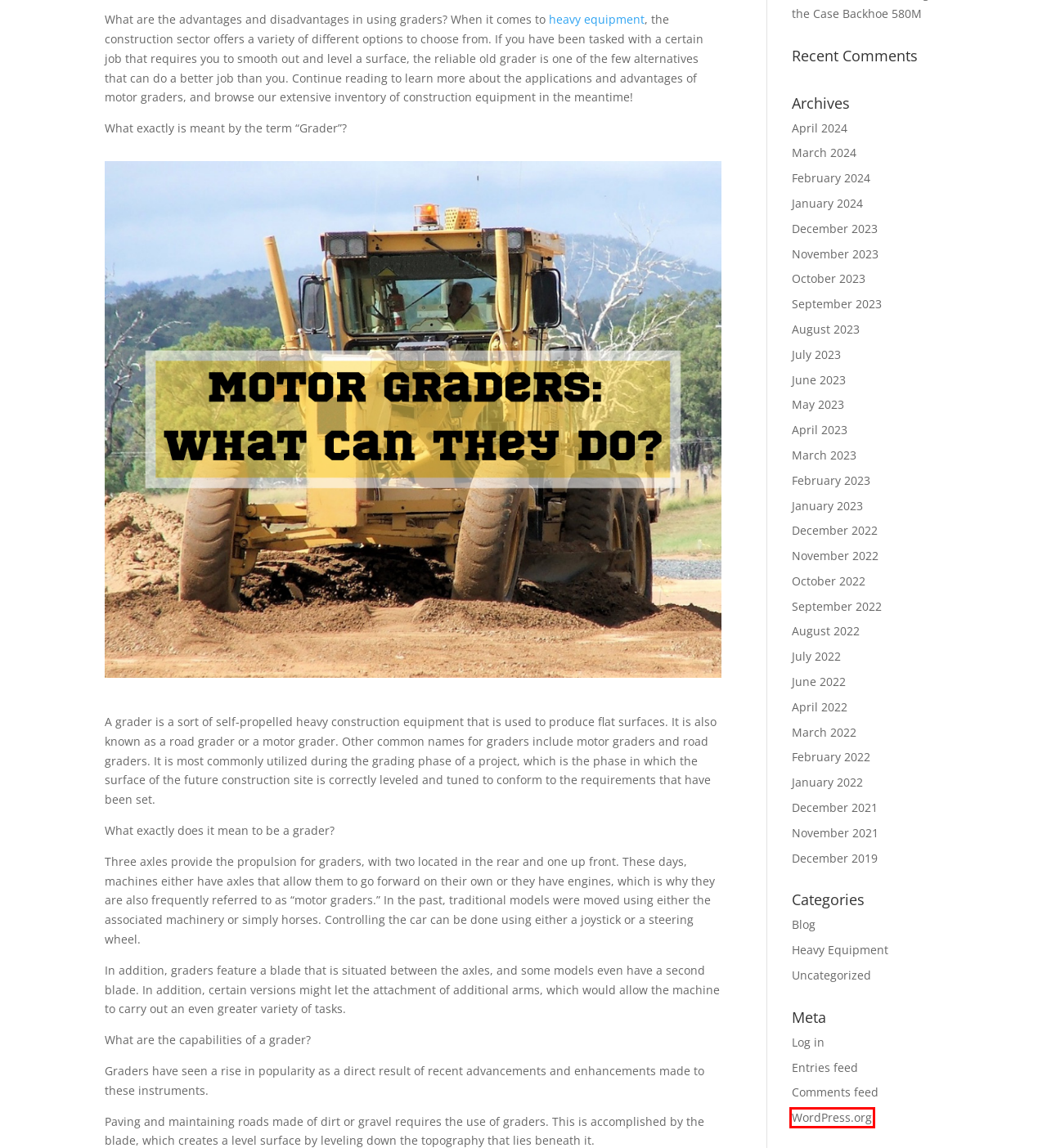You see a screenshot of a webpage with a red bounding box surrounding an element. Pick the webpage description that most accurately represents the new webpage after interacting with the element in the red bounding box. The options are:
A. November 2022 | Equipment Planet Equipment
B. June 2023 | Equipment Planet Equipment
C. December 2023 | Equipment Planet Equipment
D. April 2024 | Equipment Planet Equipment
E. Heavy Equipment Archives | Equipment Planet Equipment
F. July 2022 | Equipment Planet Equipment
G. September 2023 | Equipment Planet Equipment
H. Blog Tool, Publishing Platform, and CMS – WordPress.org

H